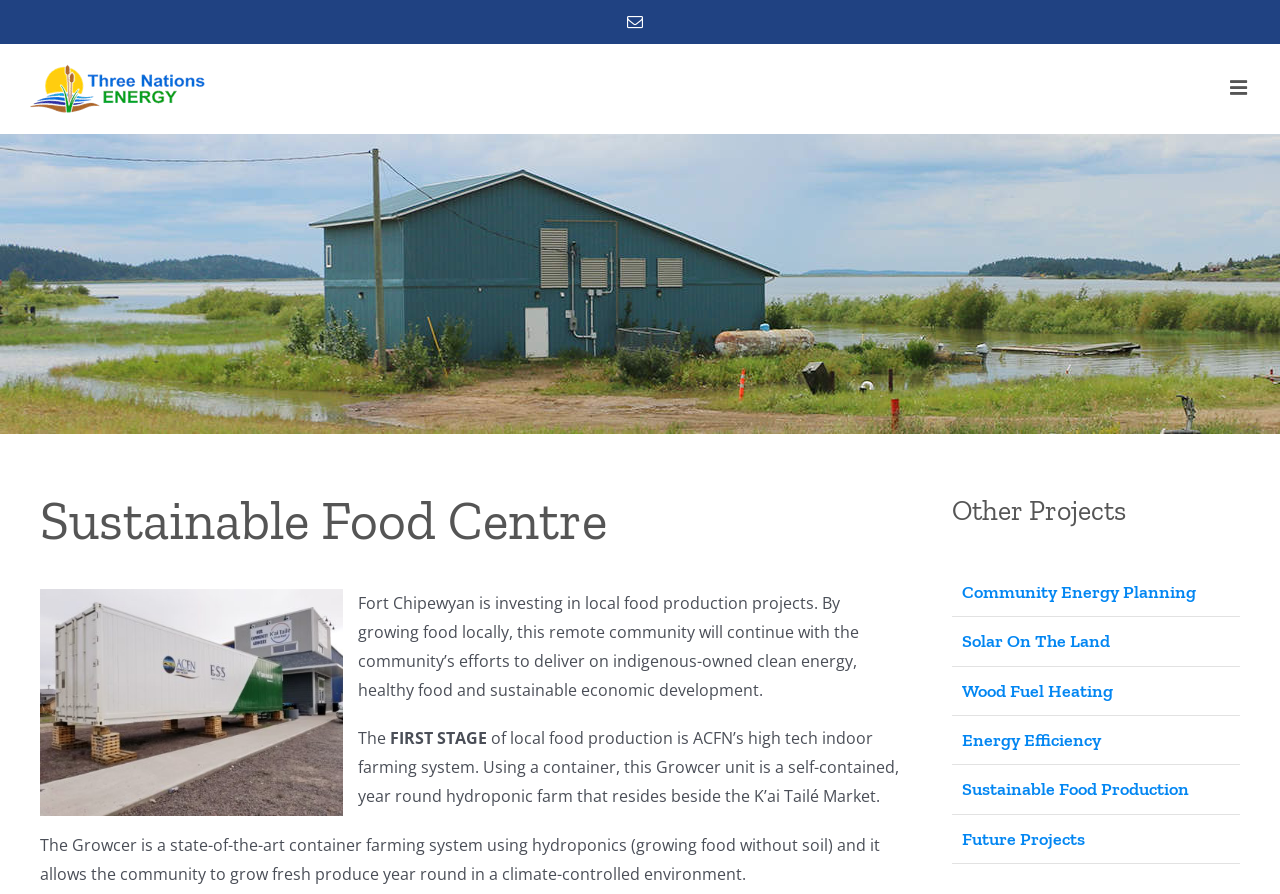Determine the coordinates of the bounding box for the clickable area needed to execute this instruction: "Explore the Community Energy Planning project".

[0.744, 0.635, 0.969, 0.69]